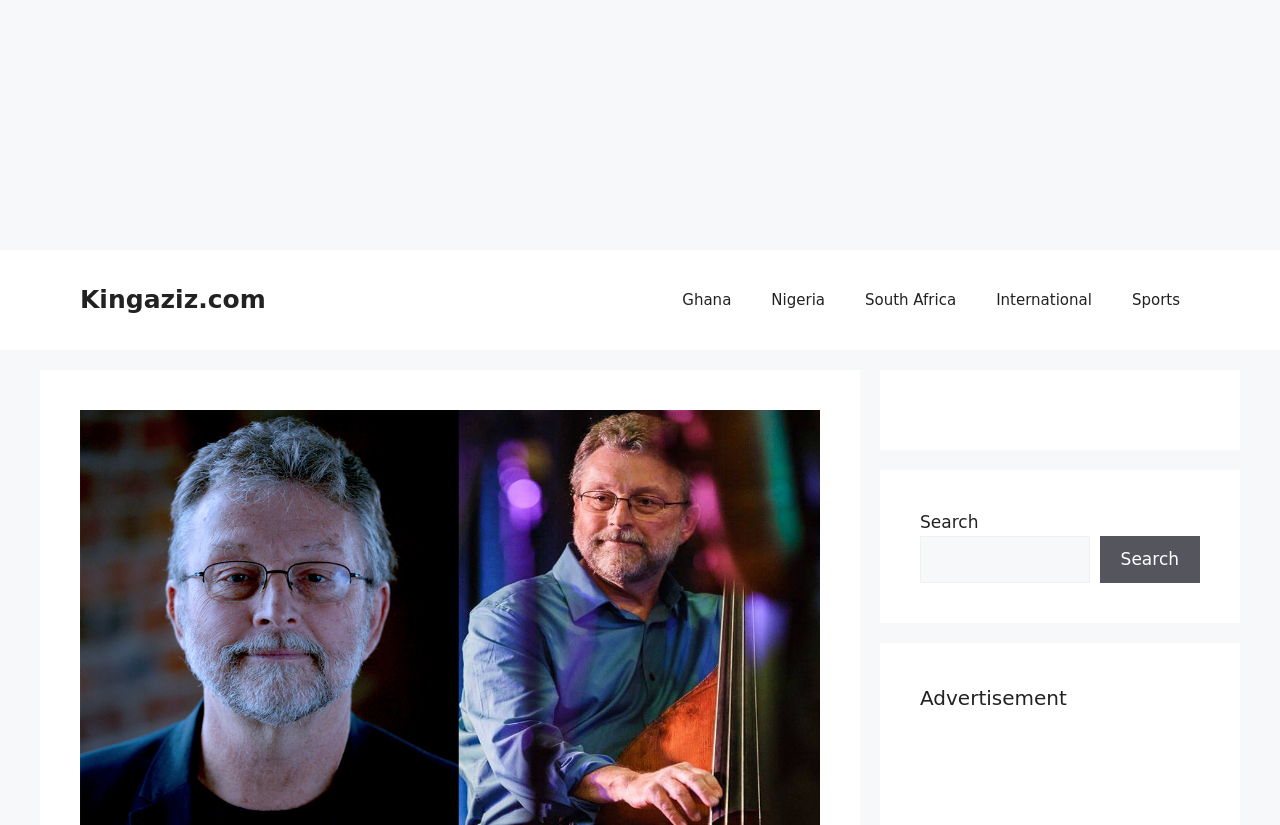What is the label of the button next to the search box?
Please give a detailed answer to the question using the information shown in the image.

I looked at the search box element and found a button element next to it with the label 'Search', indicating that it is used to submit the search query.